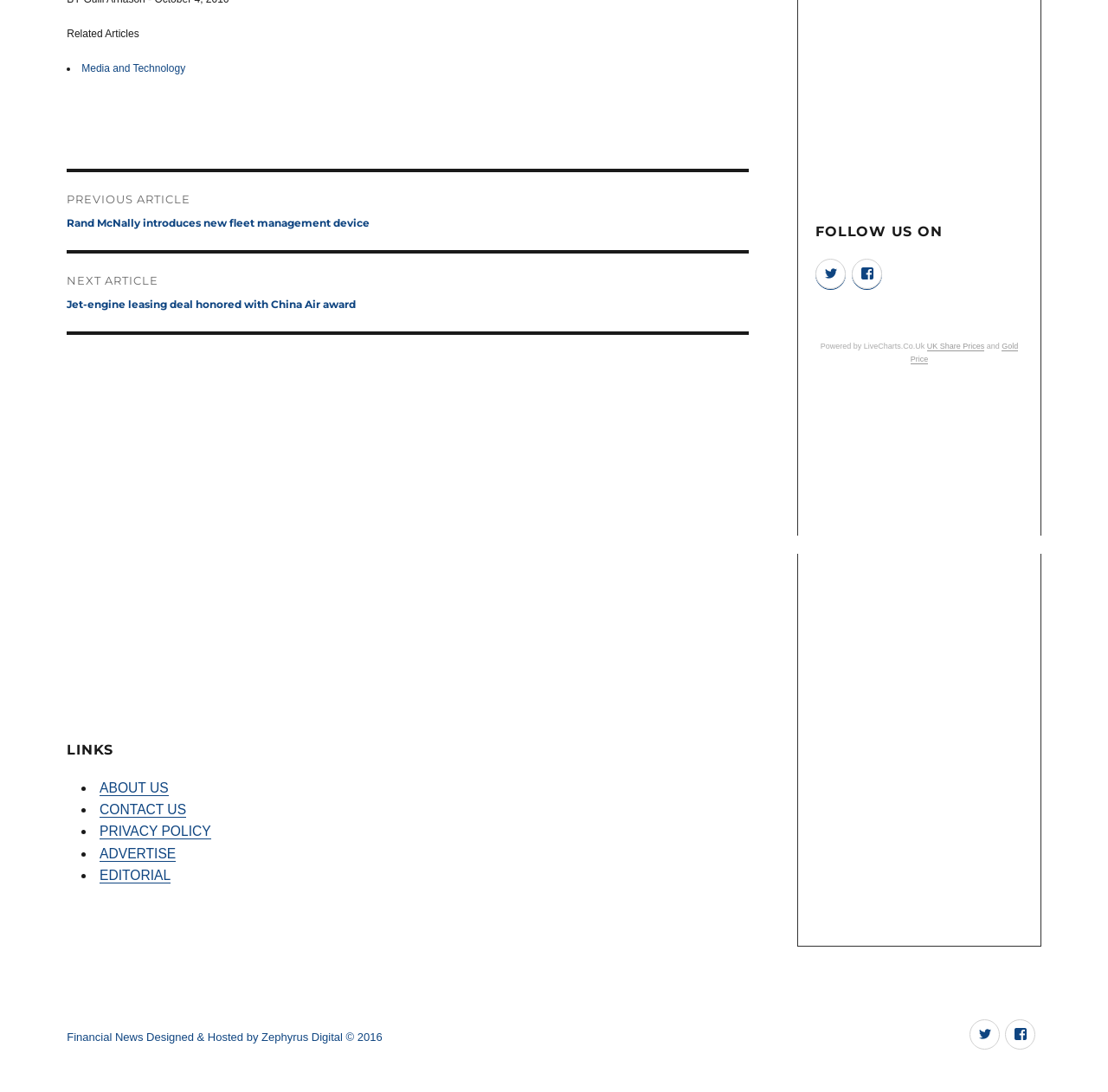Given the webpage screenshot, identify the bounding box of the UI element that matches this description: "UK Share Prices".

[0.837, 0.313, 0.889, 0.321]